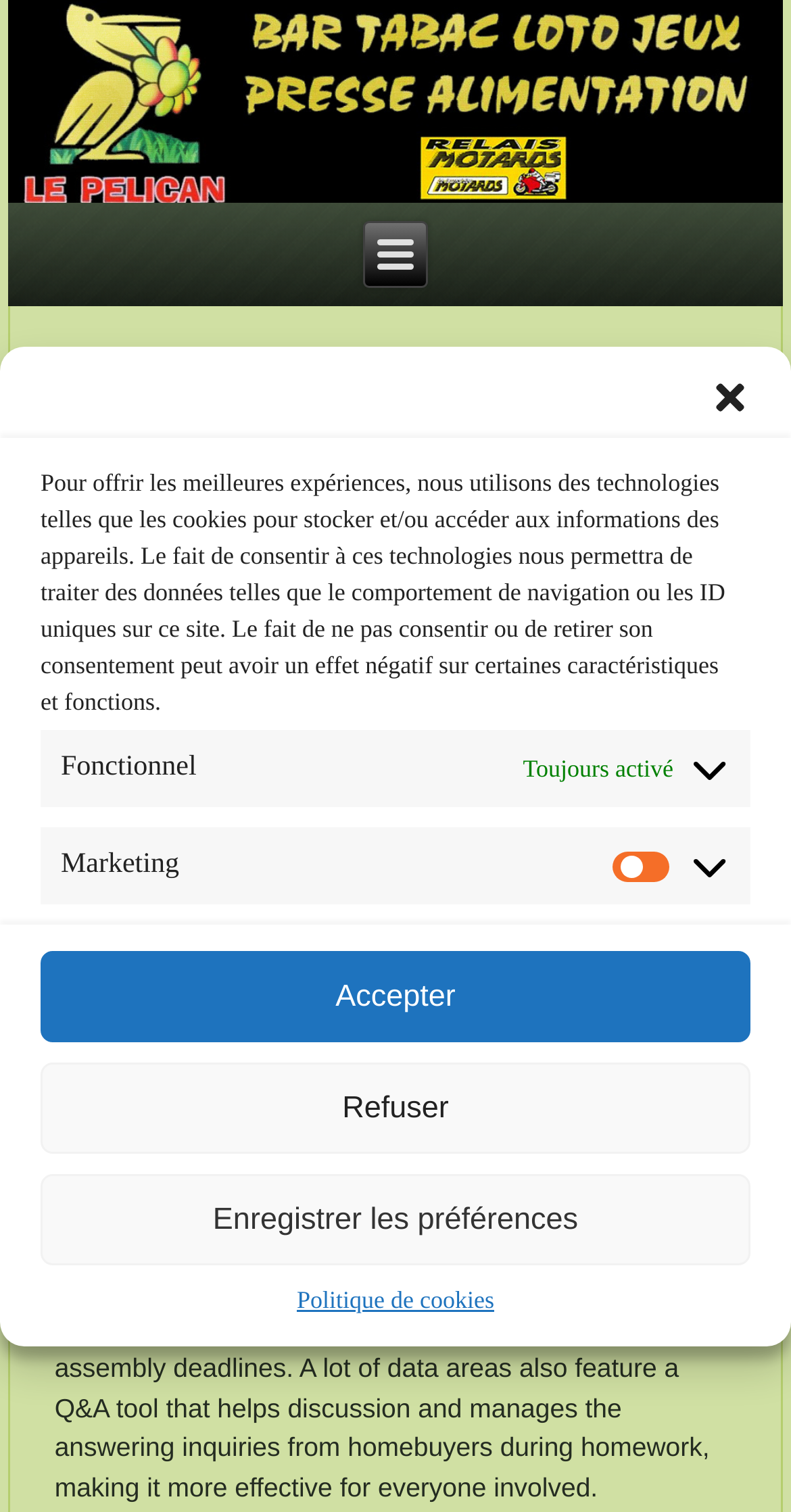Using the provided element description, identify the bounding box coordinates as (top-left x, top-left y, bottom-right x, bottom-right y). Ensure all values are between 0 and 1. Description: Enregistrer les préférences

[0.051, 0.776, 0.949, 0.837]